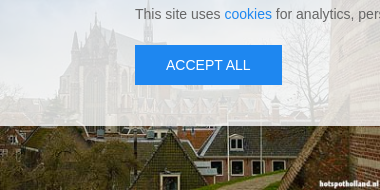Consider the image and give a detailed and elaborate answer to the question: 
What is the purpose of the bold blue button?

The bold blue 'ACCEPT ALL' button is overlaid on the scenic image, suggesting that its purpose is to encourage users to agree to the website's cookie policy, which is likely related to analytics and personalized content.